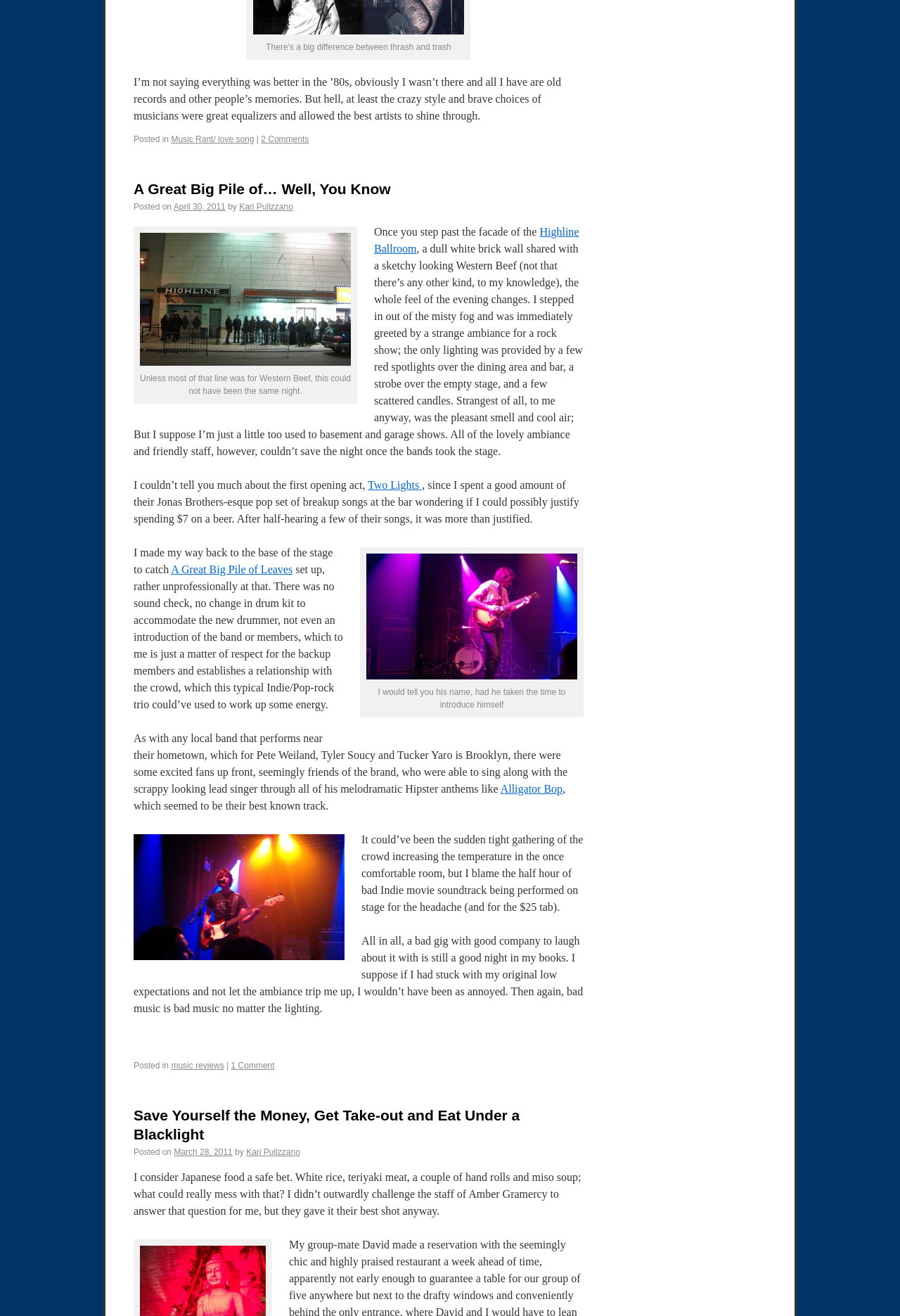Determine the bounding box for the UI element as described: "Music Rant/ love song". The coordinates should be represented as four float numbers between 0 and 1, formatted as [left, top, right, bottom].

[0.19, 0.102, 0.282, 0.109]